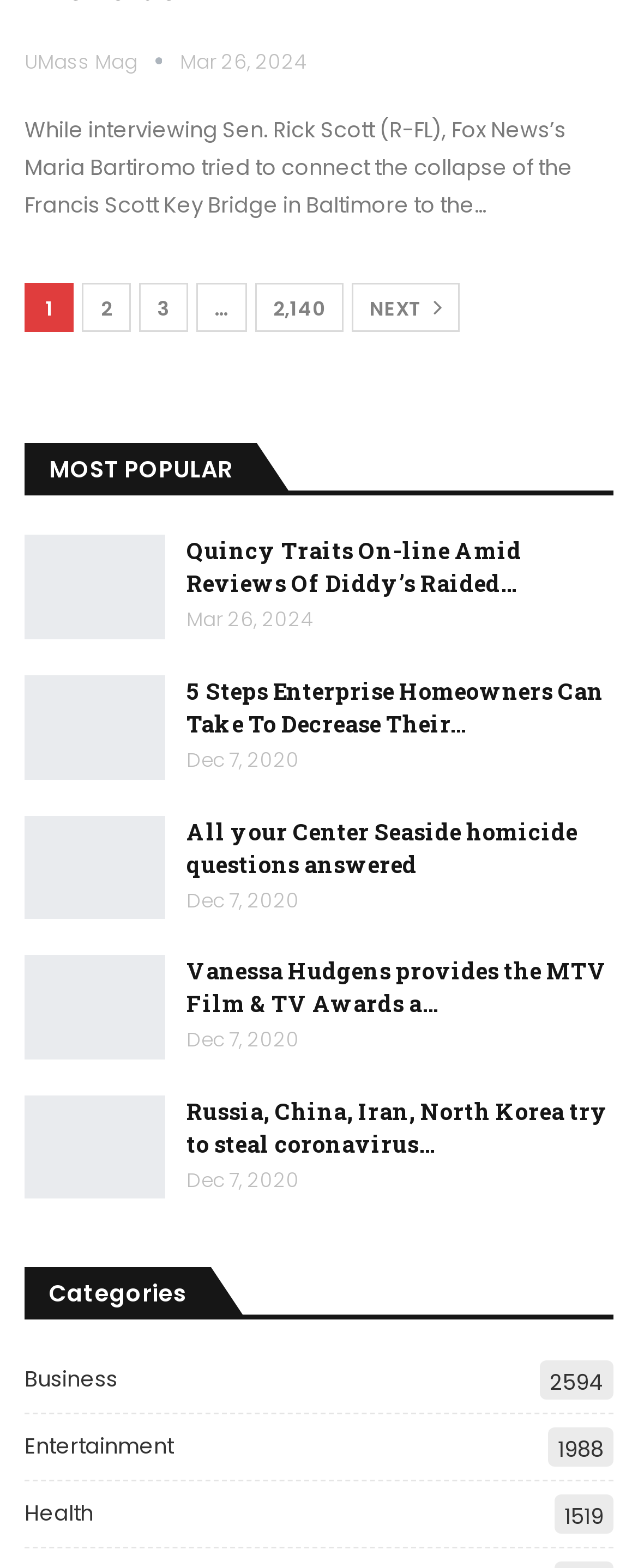Pinpoint the bounding box coordinates of the element you need to click to execute the following instruction: "Go to the next page". The bounding box should be represented by four float numbers between 0 and 1, in the format [left, top, right, bottom].

[0.551, 0.181, 0.721, 0.212]